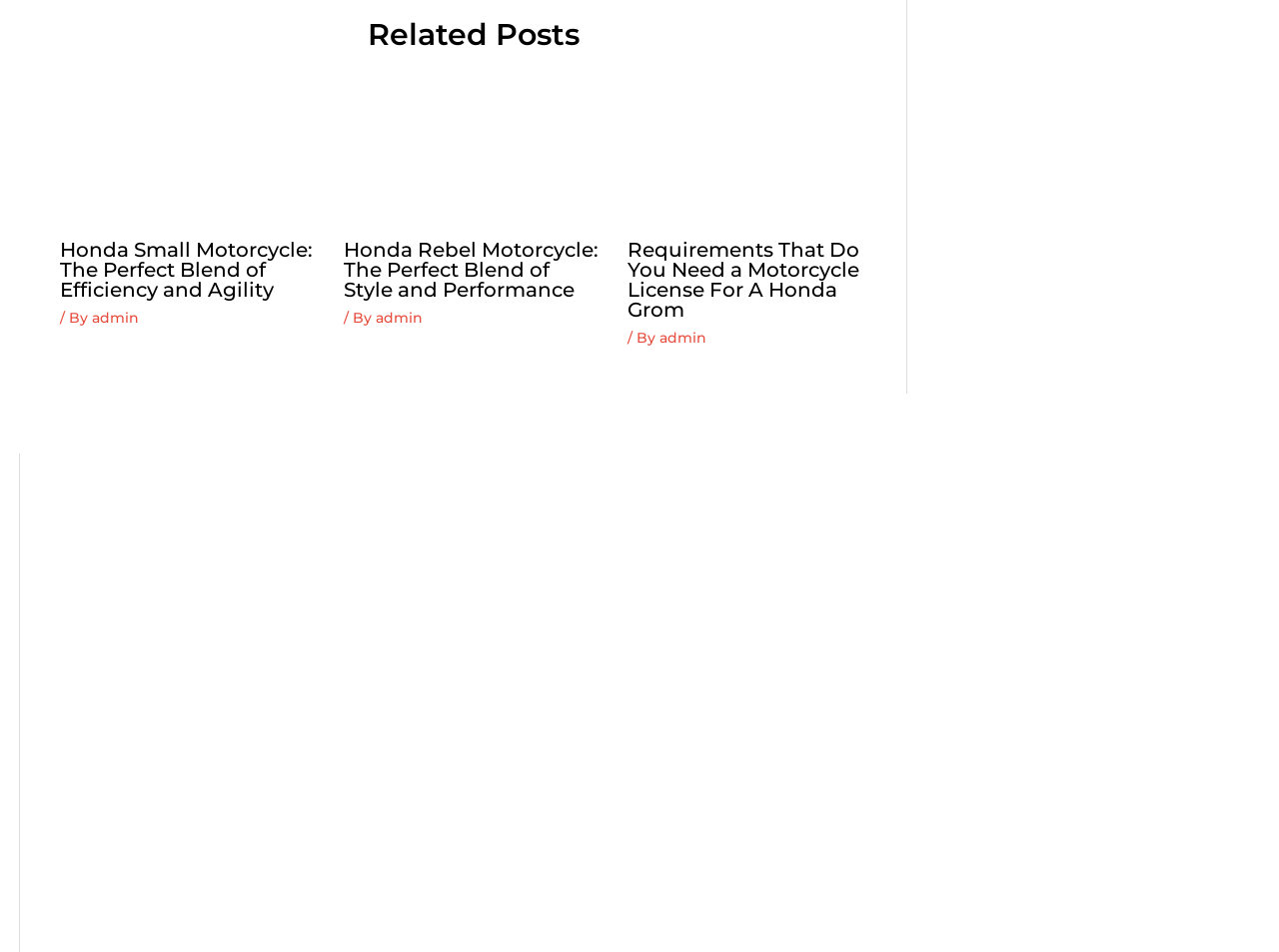Locate the bounding box coordinates of the item that should be clicked to fulfill the instruction: "click the link to learn about honda small motorcycle".

[0.047, 0.148, 0.249, 0.168]